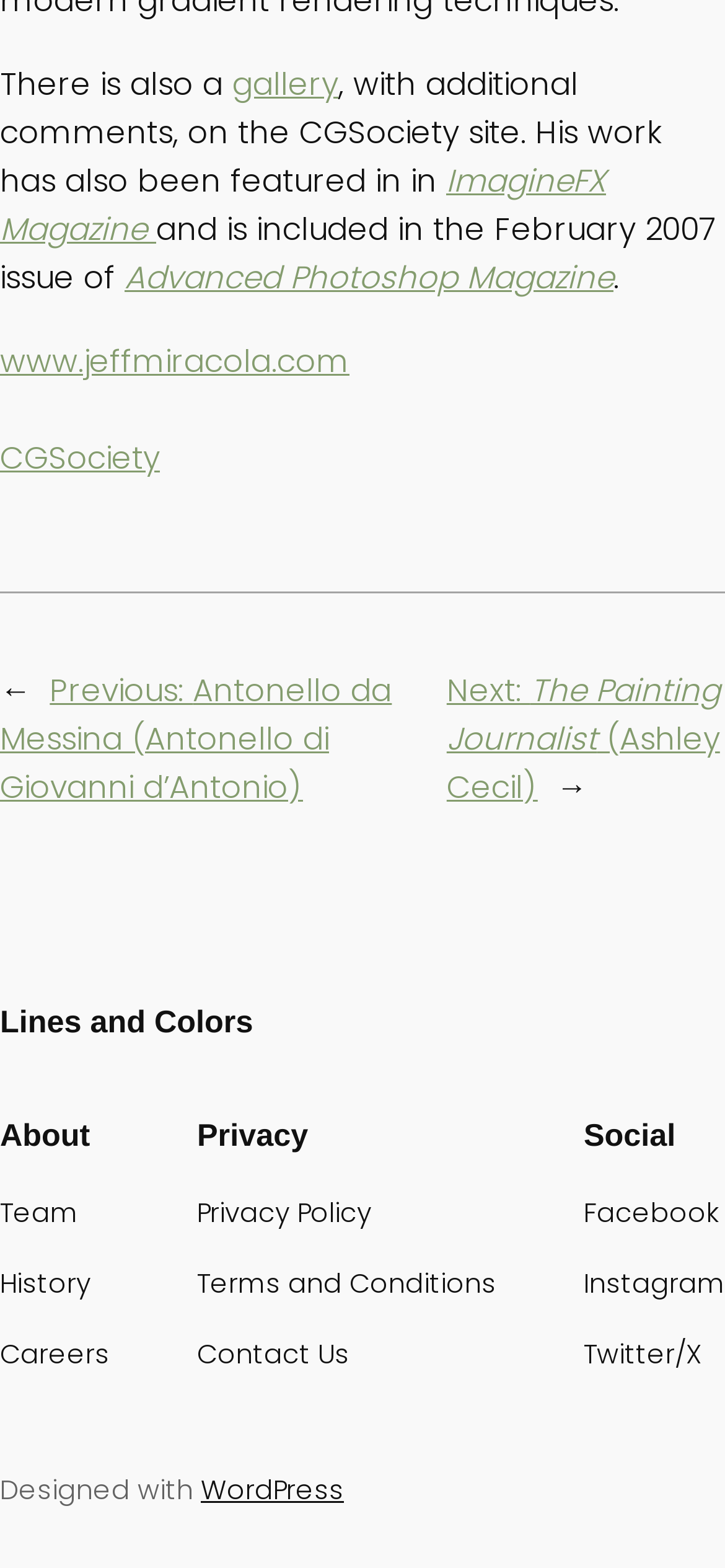What are the social media platforms linked on the webpage?
From the details in the image, provide a complete and detailed answer to the question.

The webpage contains a 'Social' section that links to 'Facebook', 'Instagram', and 'Twitter/X', indicating that these are the social media platforms connected to the website or its creators.